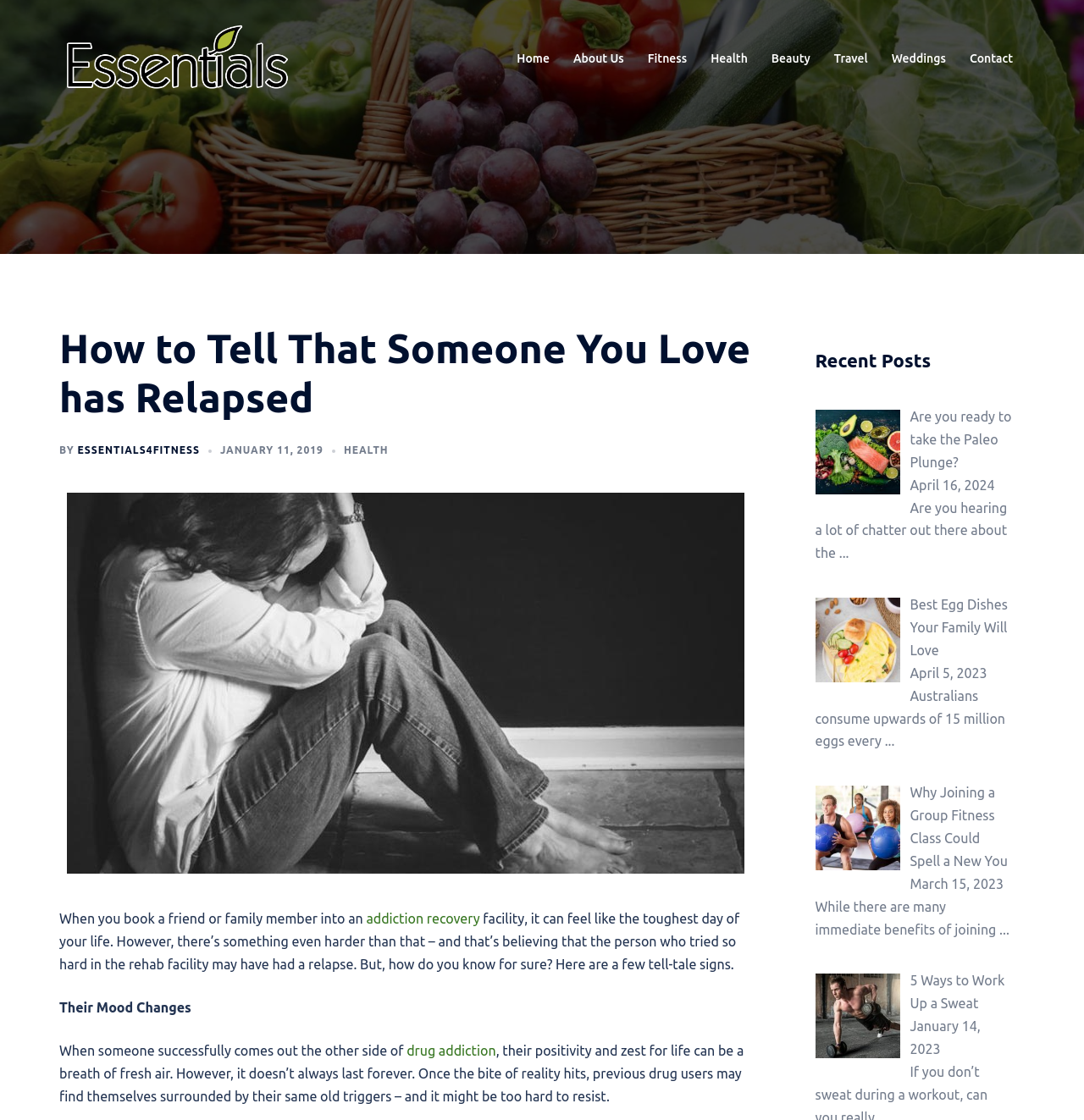Please provide a brief answer to the question using only one word or phrase: 
How many recent posts are listed on the webpage?

4